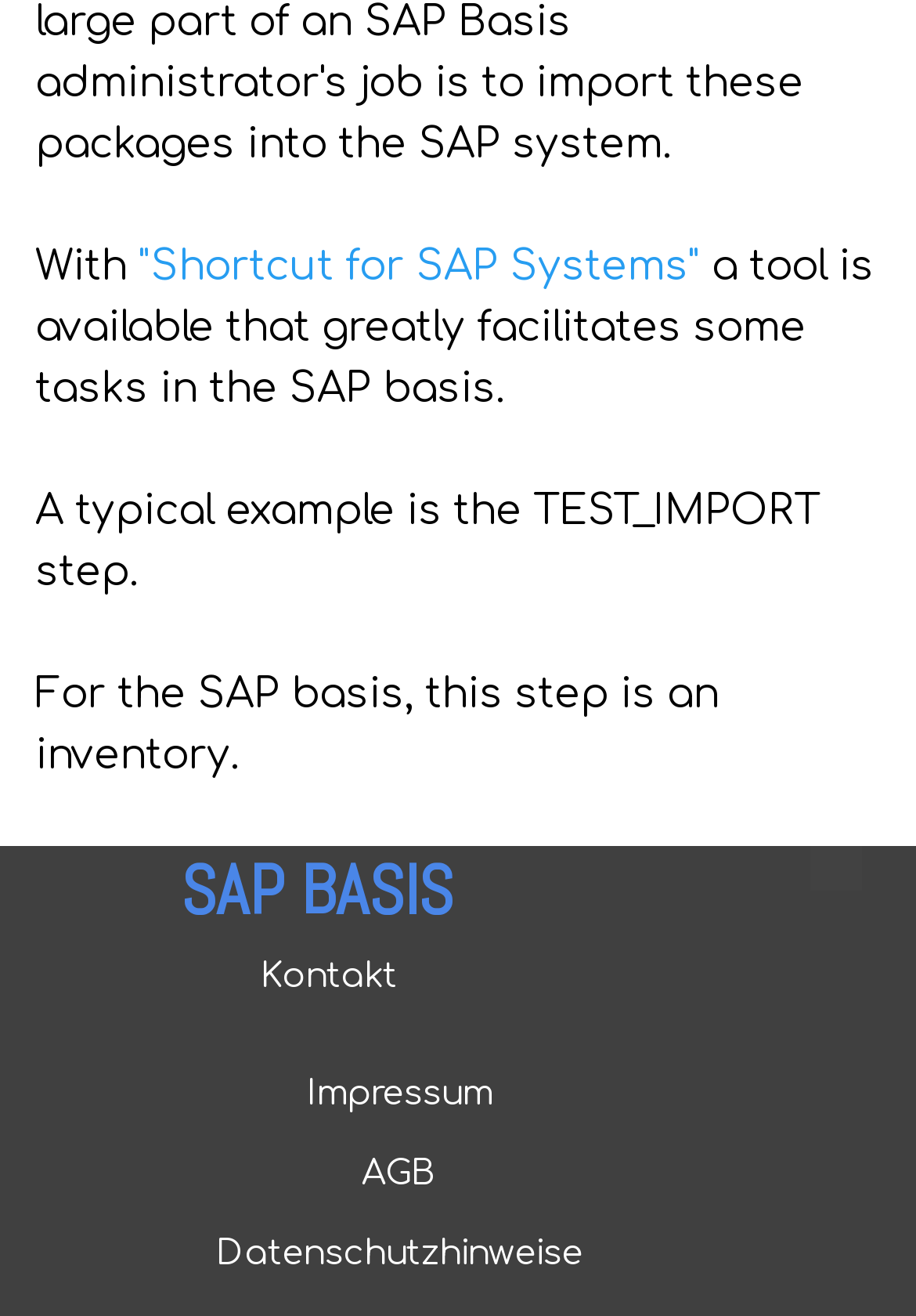Please find the bounding box for the UI component described as follows: ""Shortcut for SAP Systems"".

[0.151, 0.186, 0.764, 0.22]